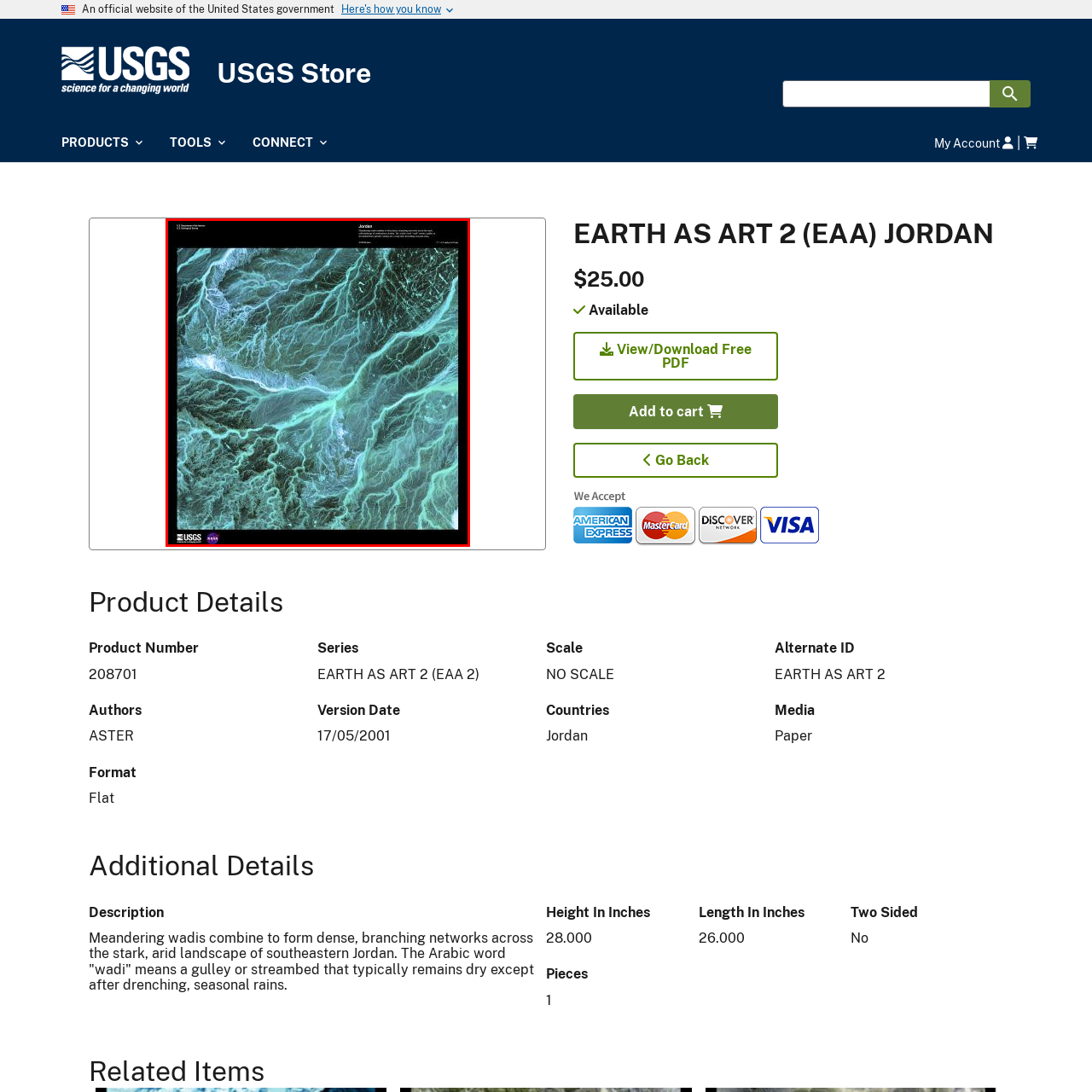Write a comprehensive caption detailing the image within the red boundary.

The image titled "Jordan" showcases a stunning aerial view of the southeastern landscape of Jordan, characterized by its intricate network of meandering wadis. The vibrant colors and patterns highlight the stark, arid terrain, emphasizing the stunning natural beauty of the region. This depiction vividly illustrates how seasonal rains can transform dry streambeds into flowing waterways, creating dense, branching networks across the land. The image is part of the "EARTH AS ART 2" series, which includes works highlighting the poetic beauty of our planet as seen from above. It is presented by the USGS, including detailed information about its dimensions and material, enhancing its role as both an artistic representation and a scientific document.